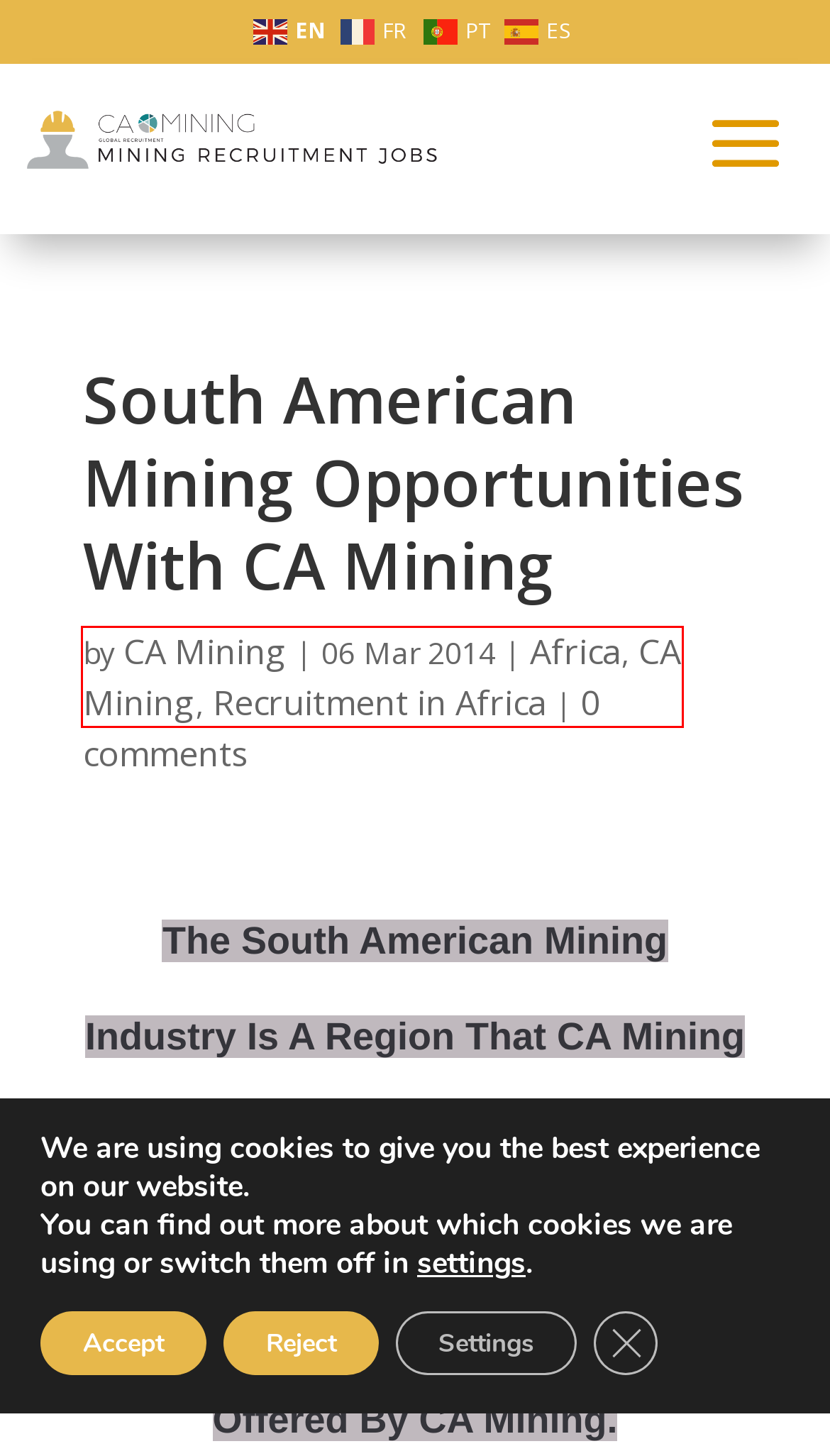You have a screenshot showing a webpage with a red bounding box highlighting an element. Choose the webpage description that best fits the new webpage after clicking the highlighted element. The descriptions are:
A. Mining Jobs in Africa - CA Mining Global
B. CA Mining are recruitment specialists in countries globally
C. Fed Up with No Feedback? Here’s One of Our Senior Recruiter’s Guide for Landing Interviews.
D. Africa Mining Jobs Portals | Mining Job Search
E. CA Mining - CA Mining - Mining Recruitment Jobs
F. Africa Day: Navigating the African Mining Landscape with CA Mining
G. Africa - CA Mining - Mining Recruitment Jobs
H. Recruitment in Africa - CA Mining - Mining Recruitment Jobs

E